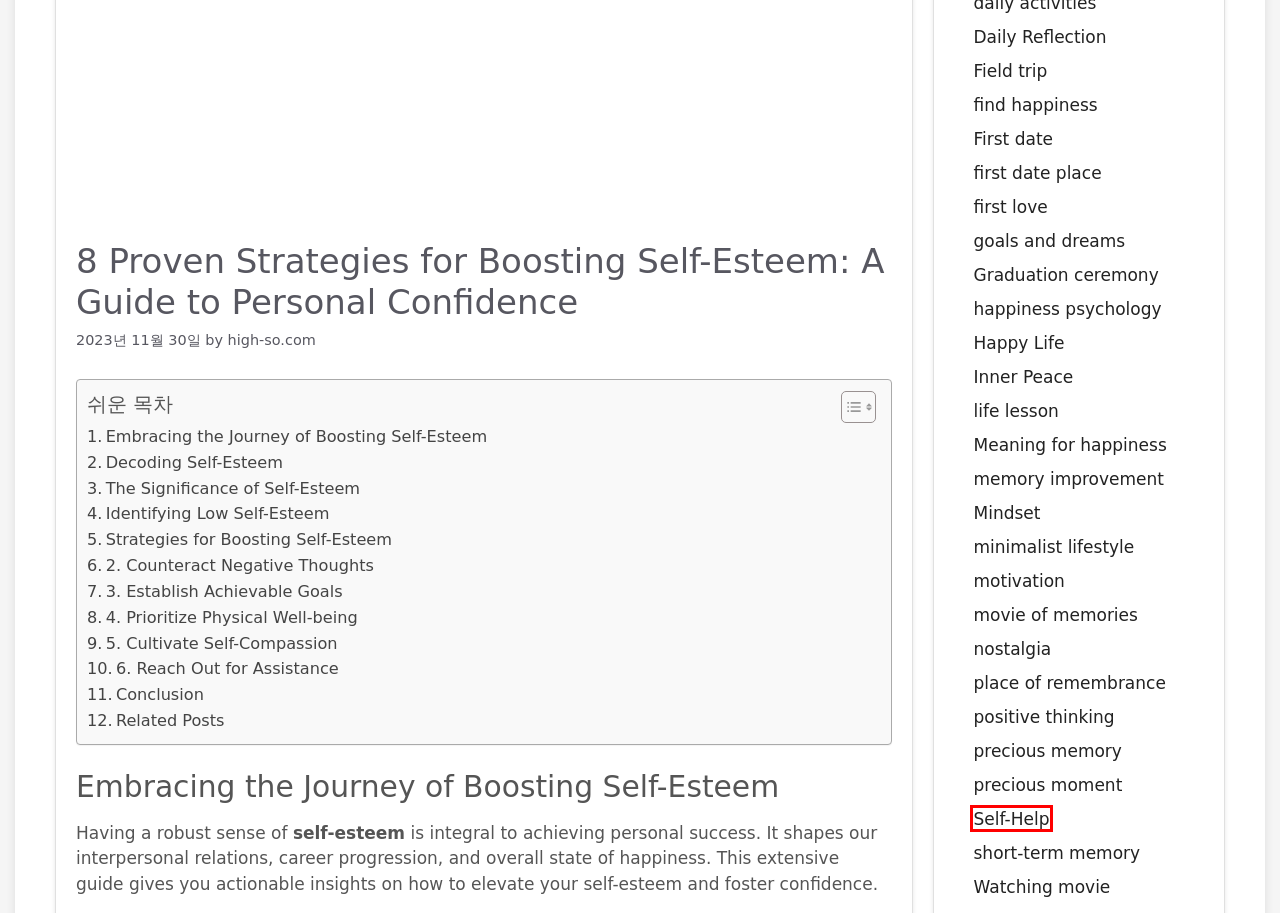With the provided webpage screenshot containing a red bounding box around a UI element, determine which description best matches the new webpage that appears after clicking the selected element. The choices are:
A. precious memory - Oasis of thought
B. movie of memories - Oasis of thought
C. short-term memory - Oasis of thought
D. precious moment - Oasis of thought
E. positive thinking - Oasis of thought
F. Self-Help - Oasis of thought
G. Happy Life - Oasis of thought
H. life lesson - Oasis of thought

F